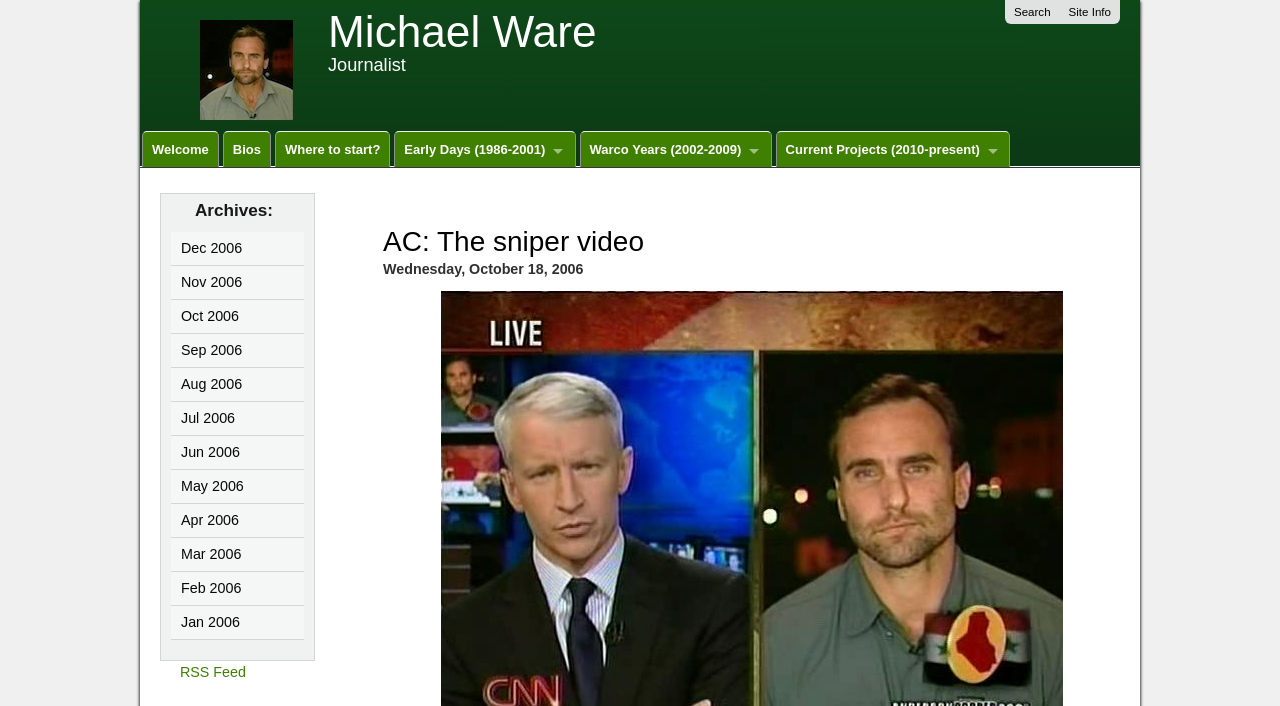Show the bounding box coordinates of the region that should be clicked to follow the instruction: "View Michael Ware's bio."

[0.256, 0.014, 0.466, 0.077]